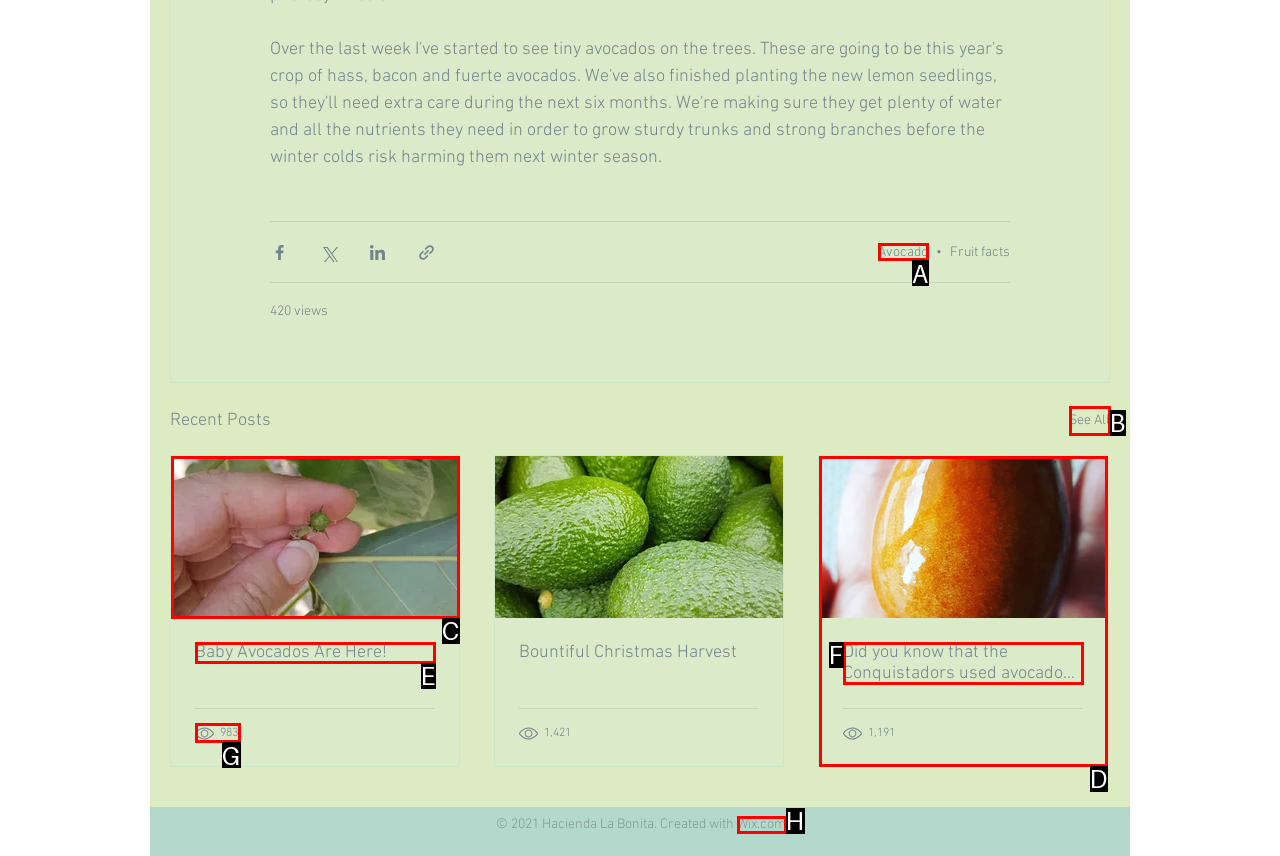From the provided options, pick the HTML element that matches the description: express.co.uk. Respond with the letter corresponding to your choice.

None